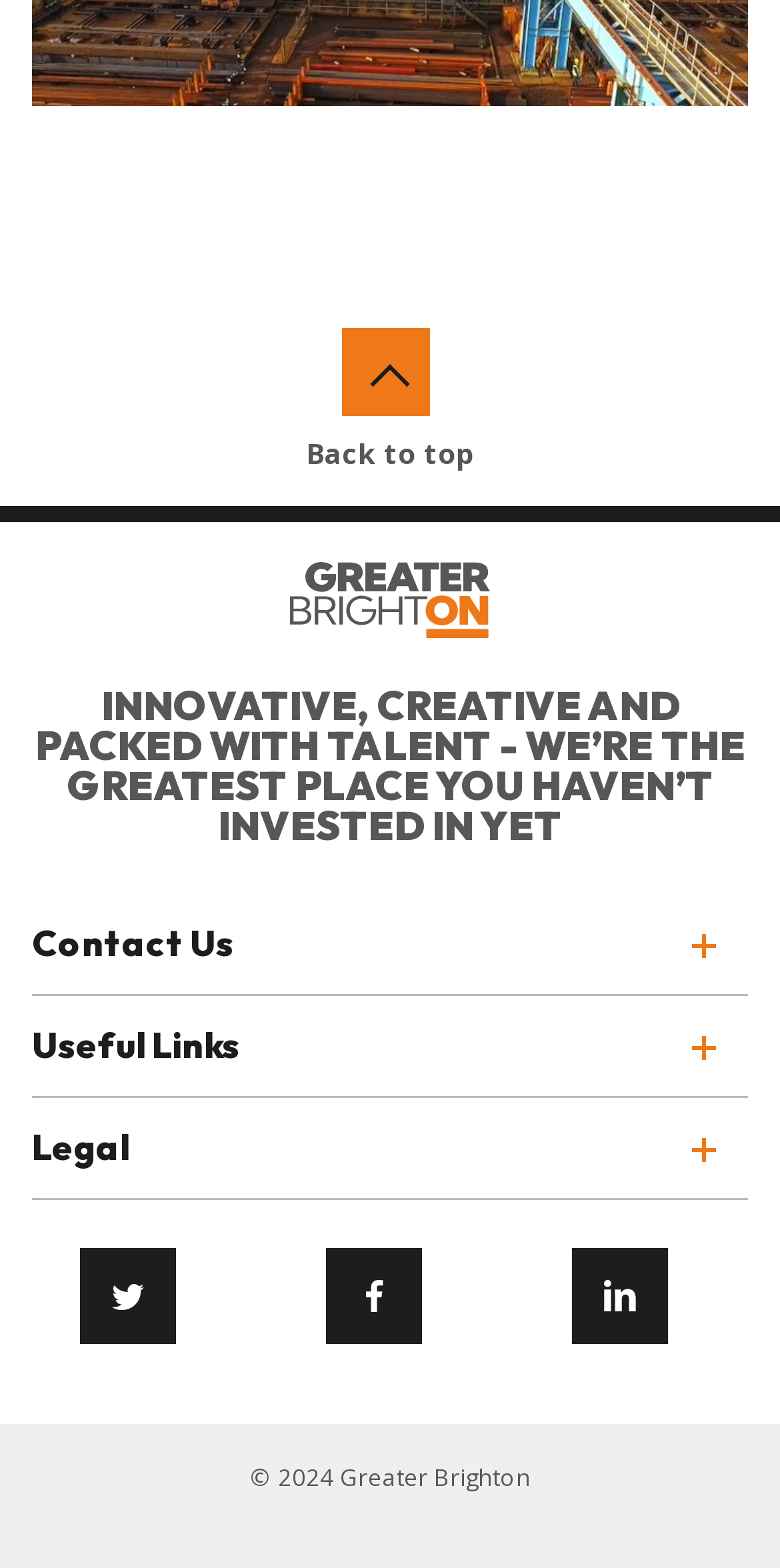Given the description of the UI element: "alt="#"", predict the bounding box coordinates in the form of [left, top, right, bottom], with each value being a float between 0 and 1.

[0.103, 0.796, 0.226, 0.857]